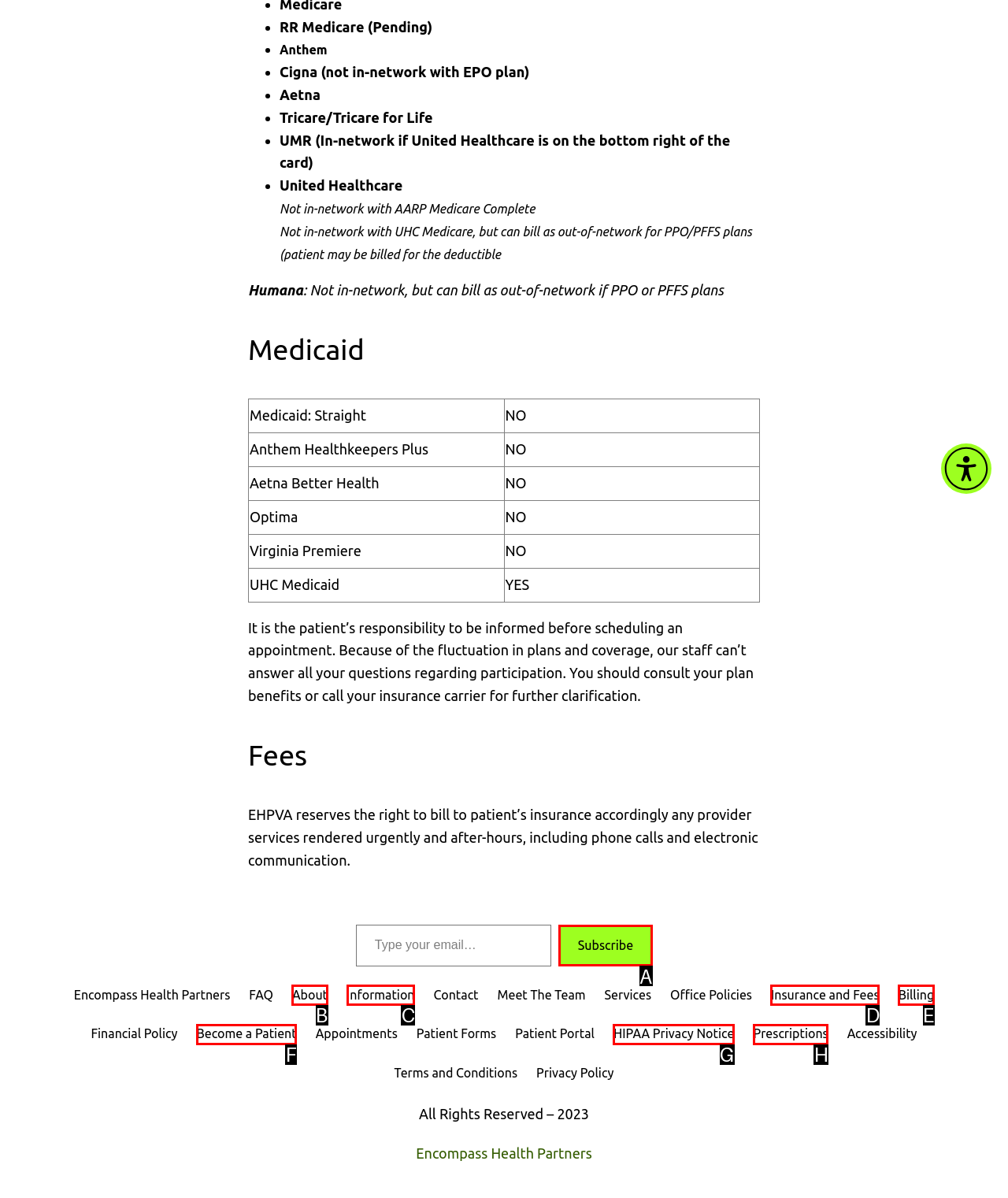Identify the HTML element that corresponds to the following description: Become a Patient. Provide the letter of the correct option from the presented choices.

F